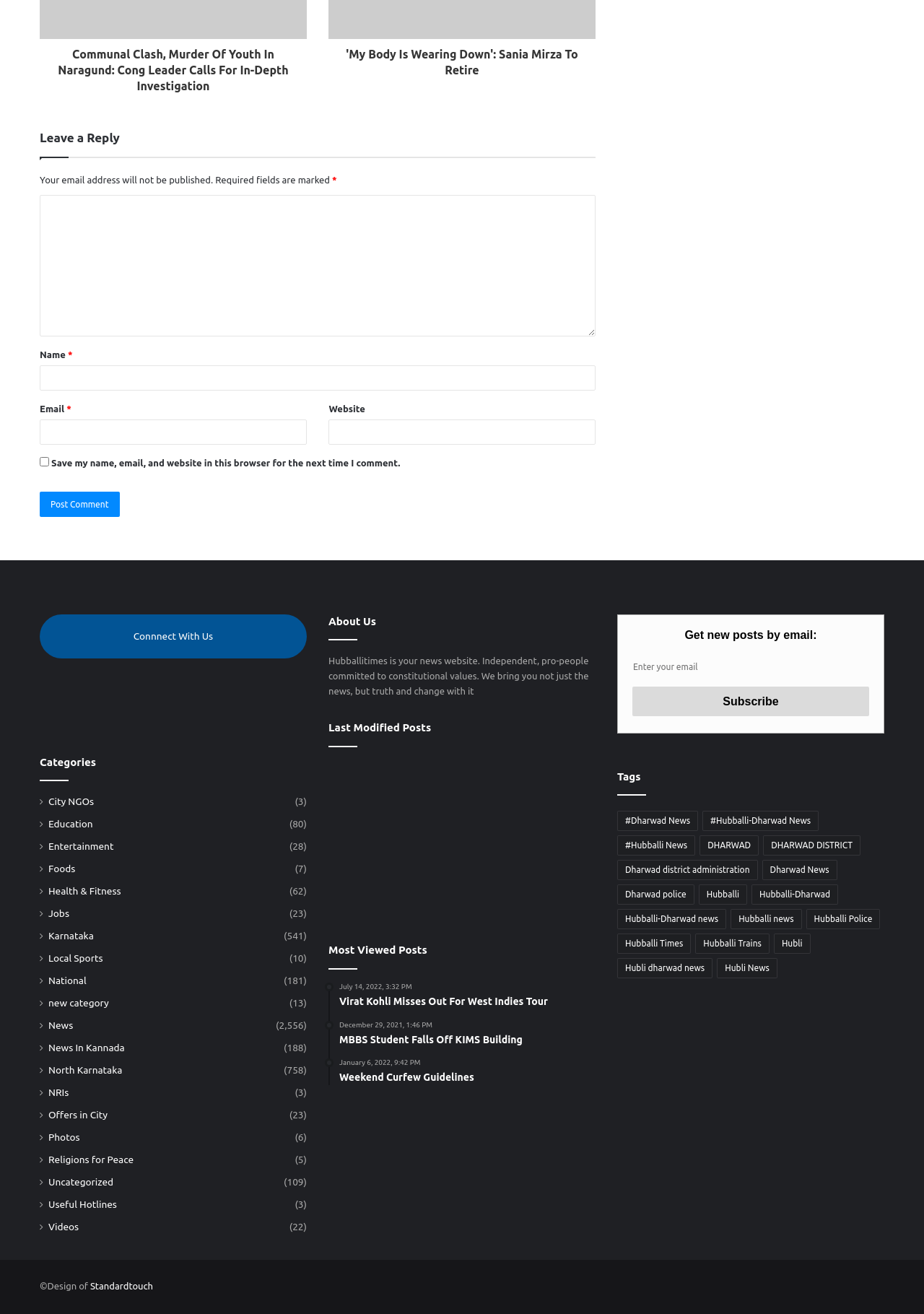What is the purpose of the checkbox in the comment section?
Provide an in-depth answer to the question, covering all aspects.

The checkbox is labeled 'Save my name, email, and website in this browser for the next time I comment.' This suggests that its purpose is to save the user's information for future comments.